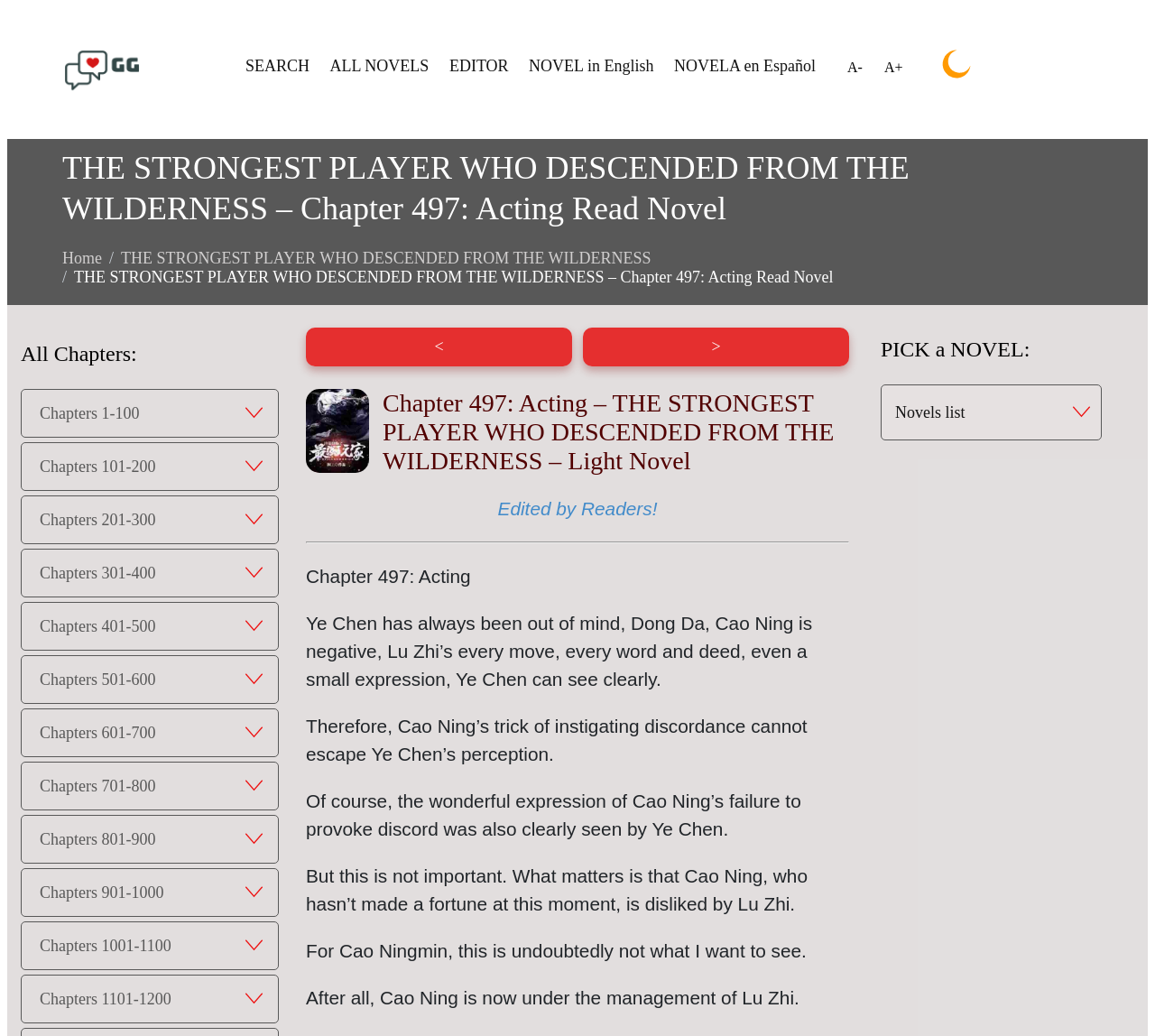Please predict the bounding box coordinates of the element's region where a click is necessary to complete the following instruction: "Go to the editor page". The coordinates should be represented by four float numbers between 0 and 1, i.e., [left, top, right, bottom].

[0.389, 0.055, 0.44, 0.072]